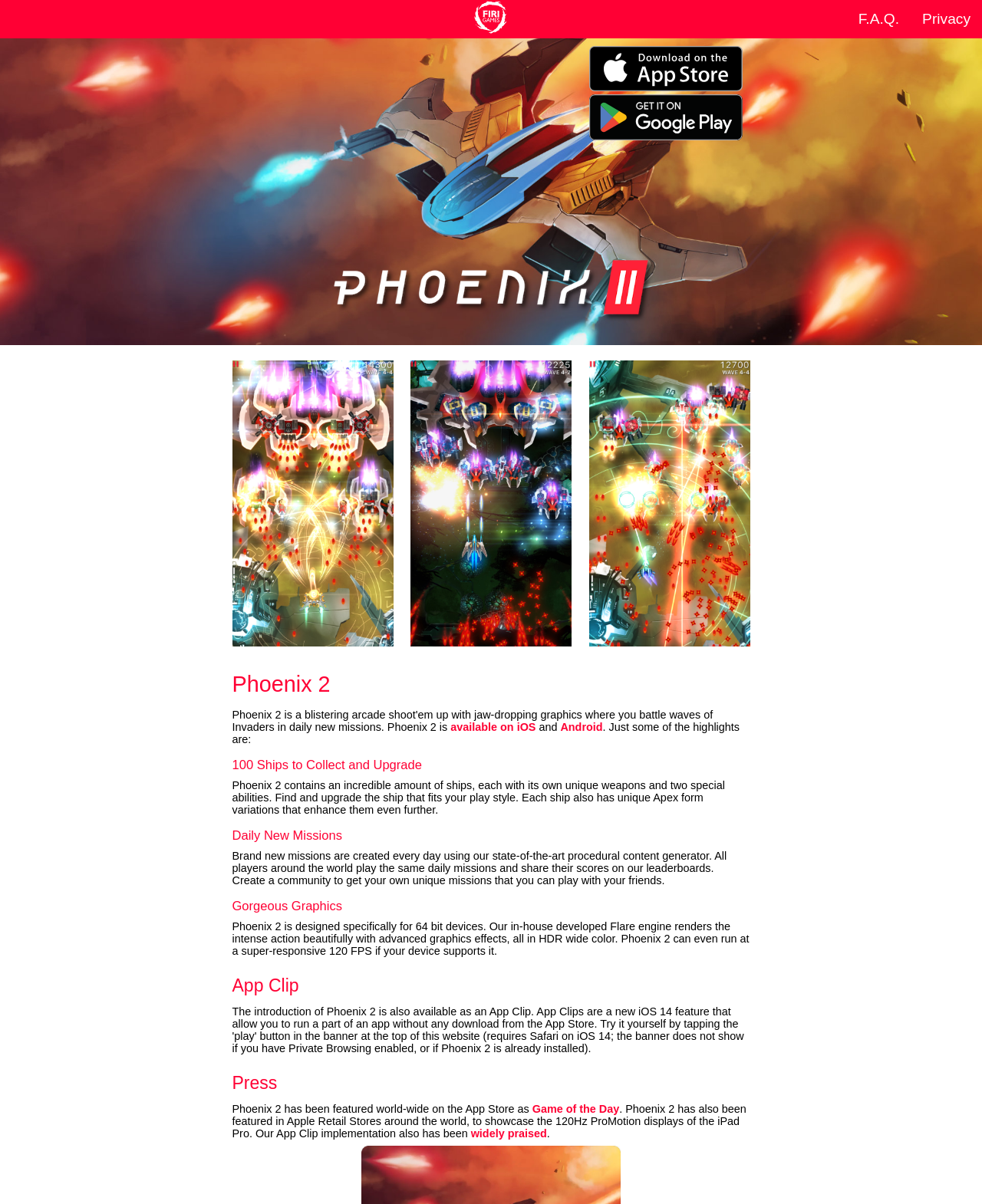Explain in detail what is displayed on the webpage.

The webpage is about Phoenix 2, a mobile game. At the top, there is a large image taking up about a third of the screen, with a smaller image above it. On the top right, there are two links, "Privacy" and "F.A.Q.". 

Below the large image, there are three smaller images lined up horizontally, followed by a heading that reads "Phoenix 2". Underneath, there are three links, with the middle one being empty. 

The main content of the page is divided into sections, each with a heading and a paragraph of text. The sections are "100 Ships to Collect and Upgrade", "Daily New Missions", "Gorgeous Graphics", "App Clip", and "Press". Each section has a brief description of the game's features, such as the variety of ships, daily missions, and graphics capabilities.

On the right side of the page, there are links to "available on iOS" and "Android", with a brief phrase "and" in between. At the bottom, there is a section about the game being featured on the App Store and in Apple Retail Stores, with a link to "Game of the Day" and "widely praised".